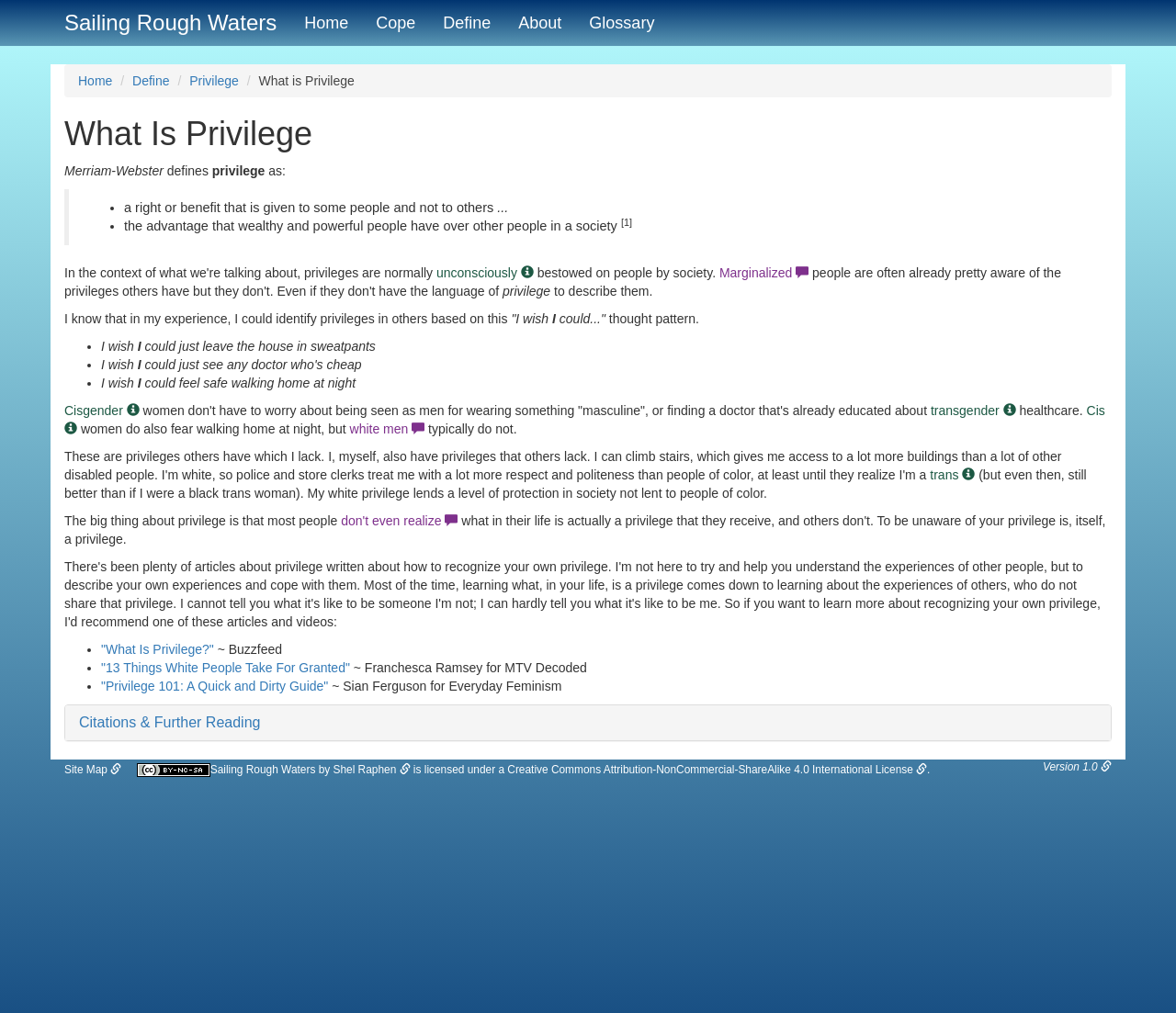Determine the bounding box coordinates for the UI element described. Format the coordinates as (top-left x, top-left y, bottom-right x, bottom-right y) and ensure all values are between 0 and 1. Element description: Contact Us

None